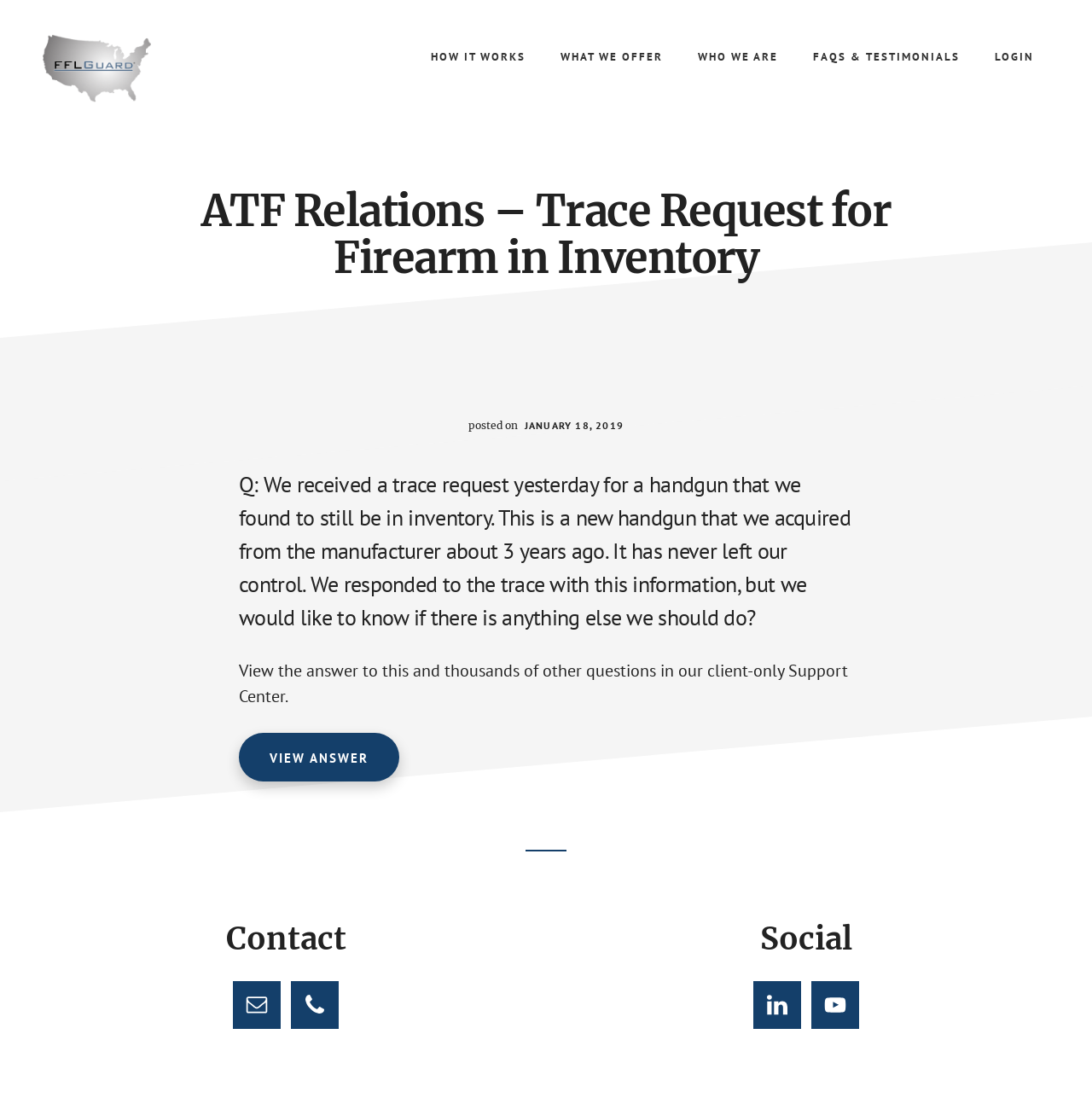Determine the primary headline of the webpage.

ATF Relations – Trace Request for Firearm in Inventory